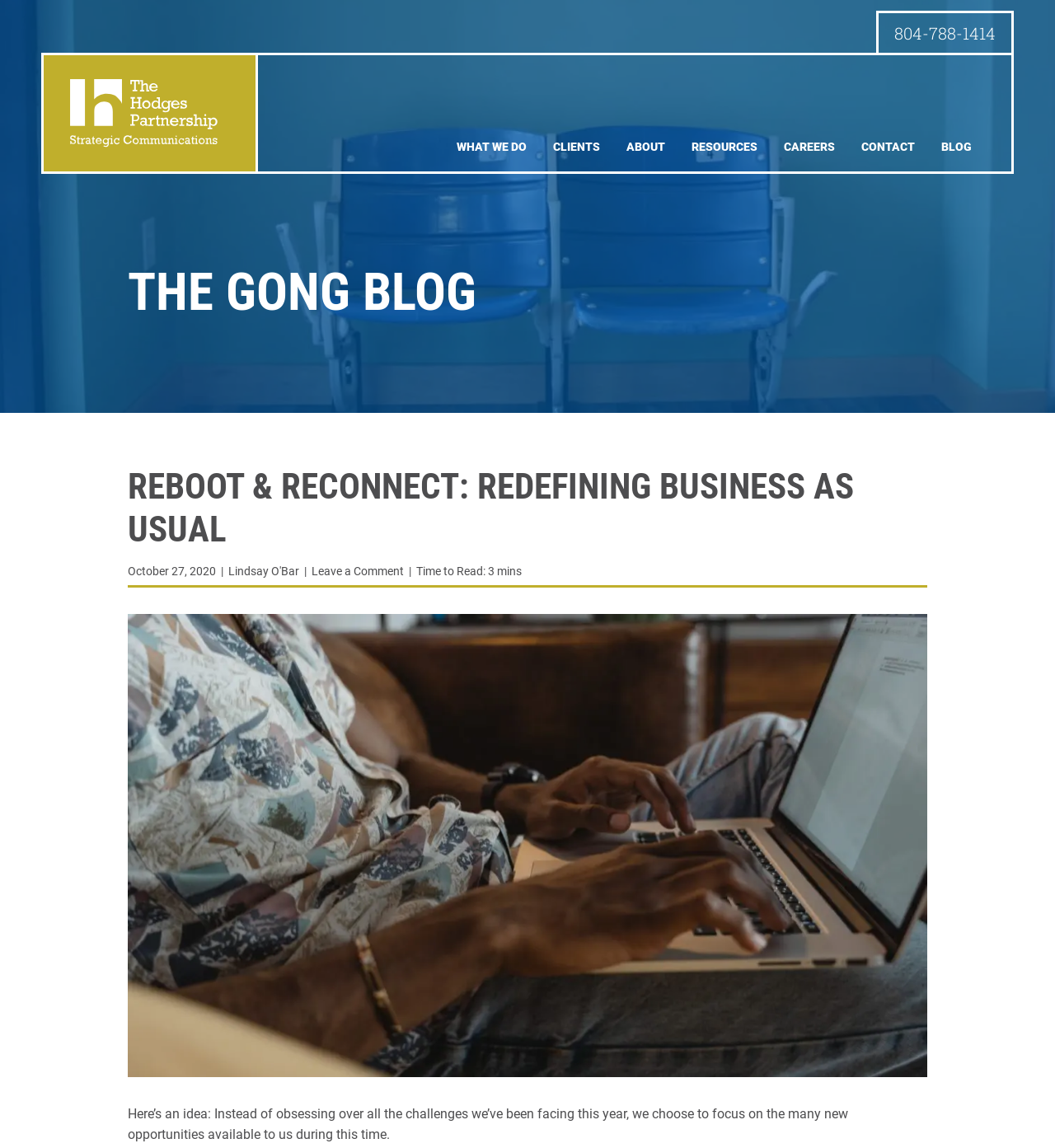Identify the bounding box coordinates for the UI element described as follows: parent_node: 804-788-1414 title="The Hodges Partnership". Use the format (top-left x, top-left y, bottom-right x, bottom-right y) and ensure all values are floating point numbers between 0 and 1.

[0.041, 0.048, 0.245, 0.149]